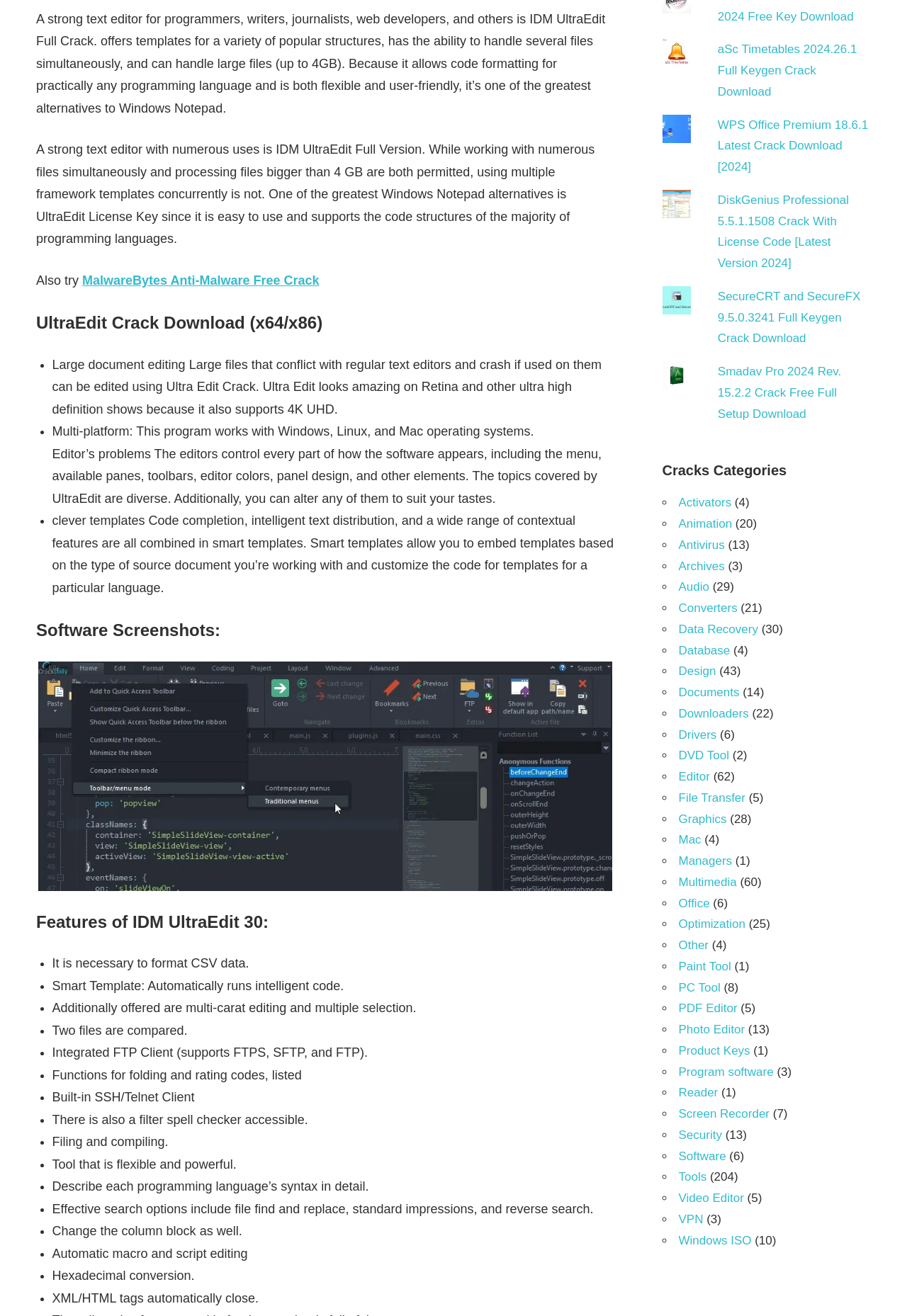Please specify the bounding box coordinates of the region to click in order to perform the following instruction: "check features of IDM UltraEdit 30".

[0.04, 0.692, 0.677, 0.71]